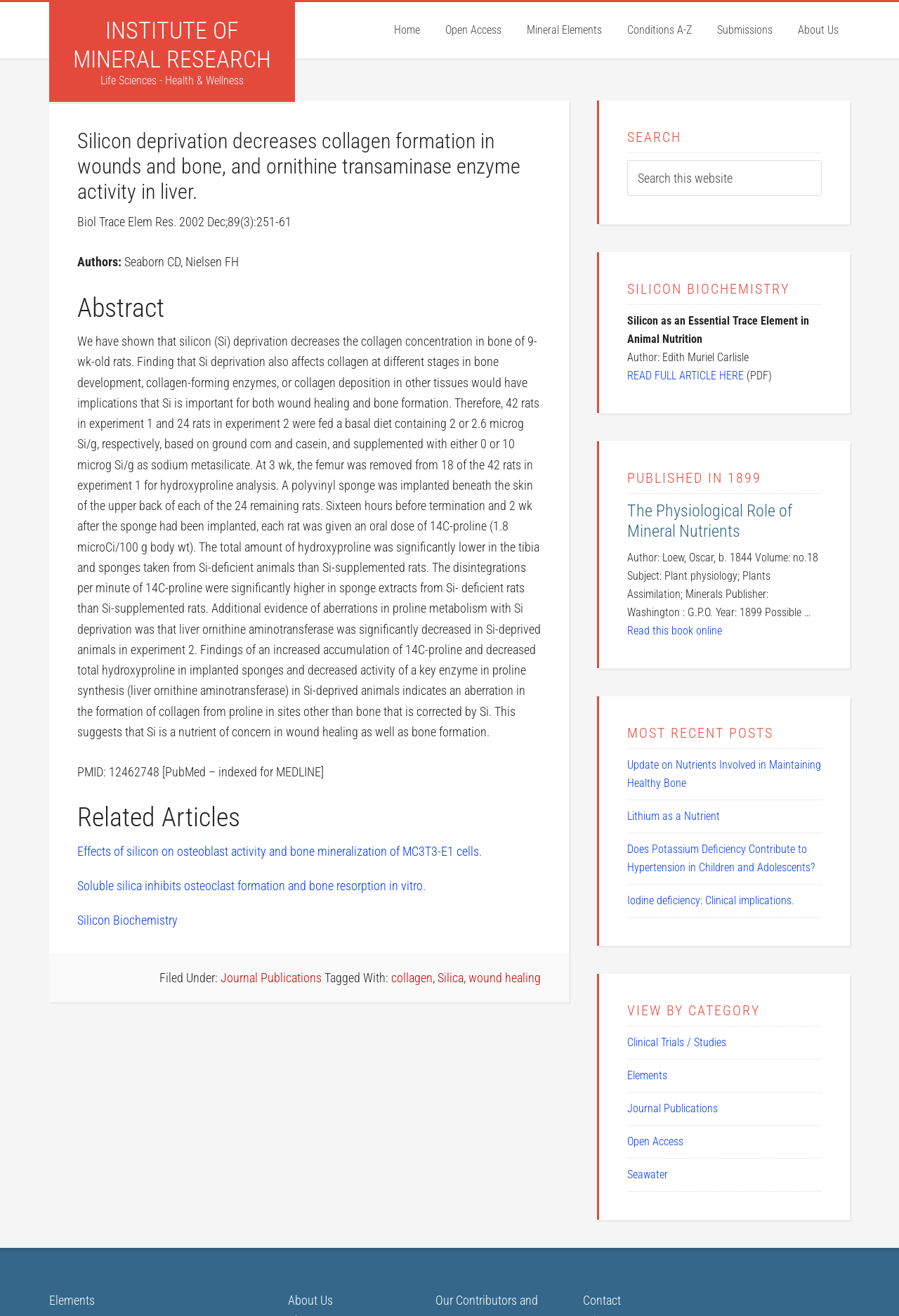Please identify the bounding box coordinates of the clickable area that will allow you to execute the instruction: "View related articles about collagen".

[0.086, 0.641, 0.536, 0.652]